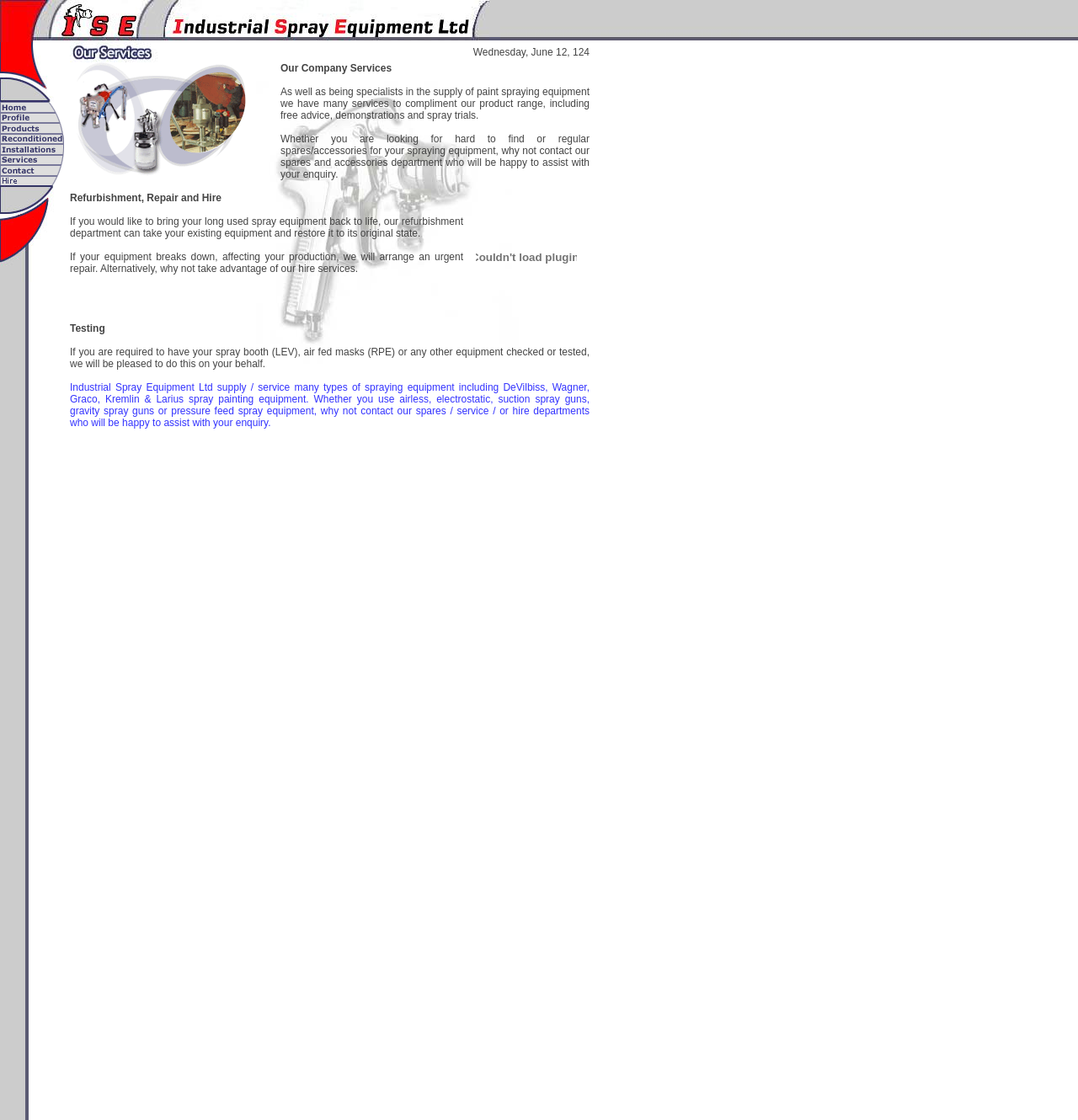Identify the bounding box coordinates of the region that needs to be clicked to carry out this instruction: "view company services". Provide these coordinates as four float numbers ranging from 0 to 1, i.e., [left, top, right, bottom].

[0.065, 0.038, 0.547, 0.391]